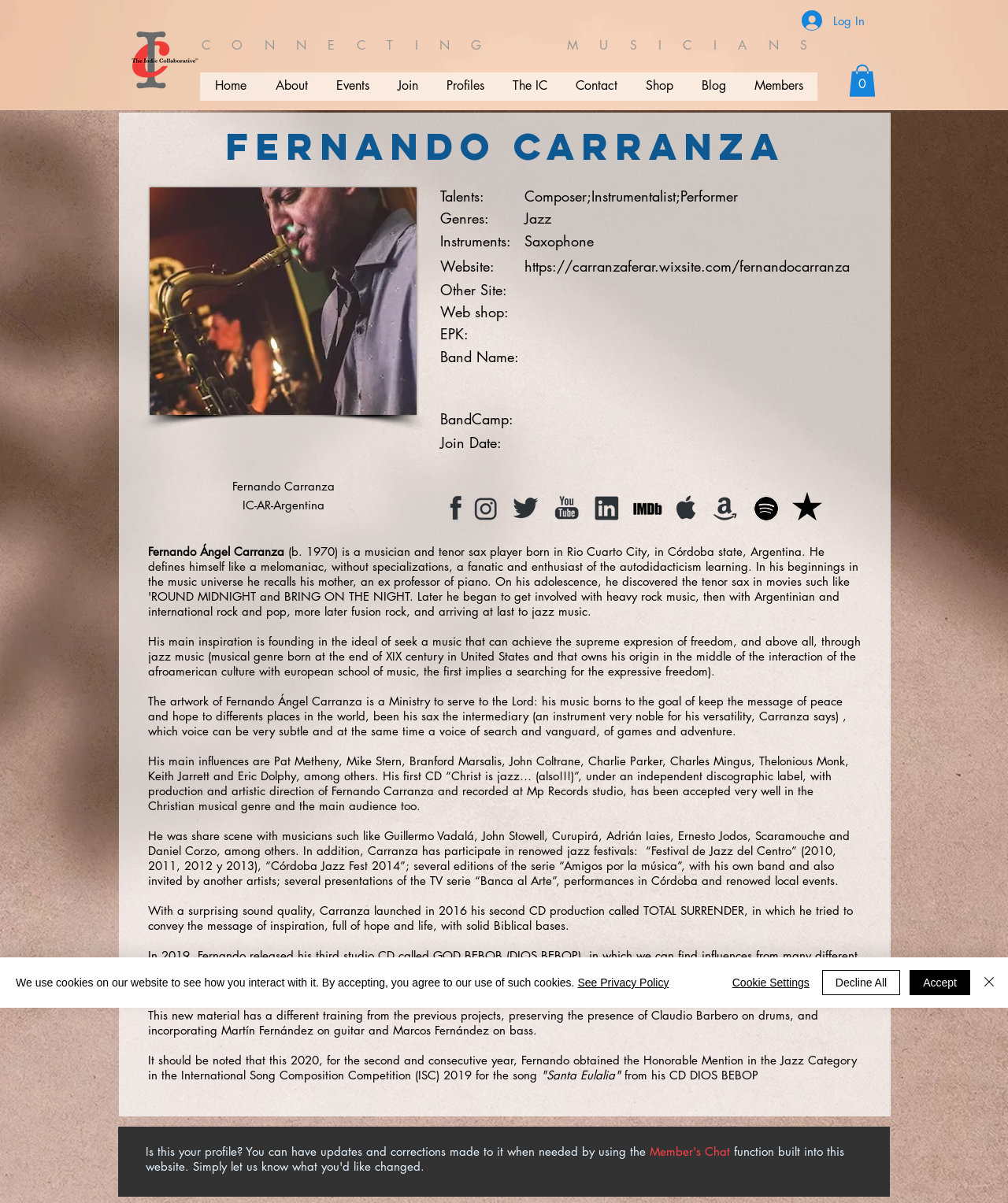Determine the bounding box coordinates of the clickable area required to perform the following instruction: "Check the Cart". The coordinates should be represented as four float numbers between 0 and 1: [left, top, right, bottom].

[0.842, 0.054, 0.869, 0.08]